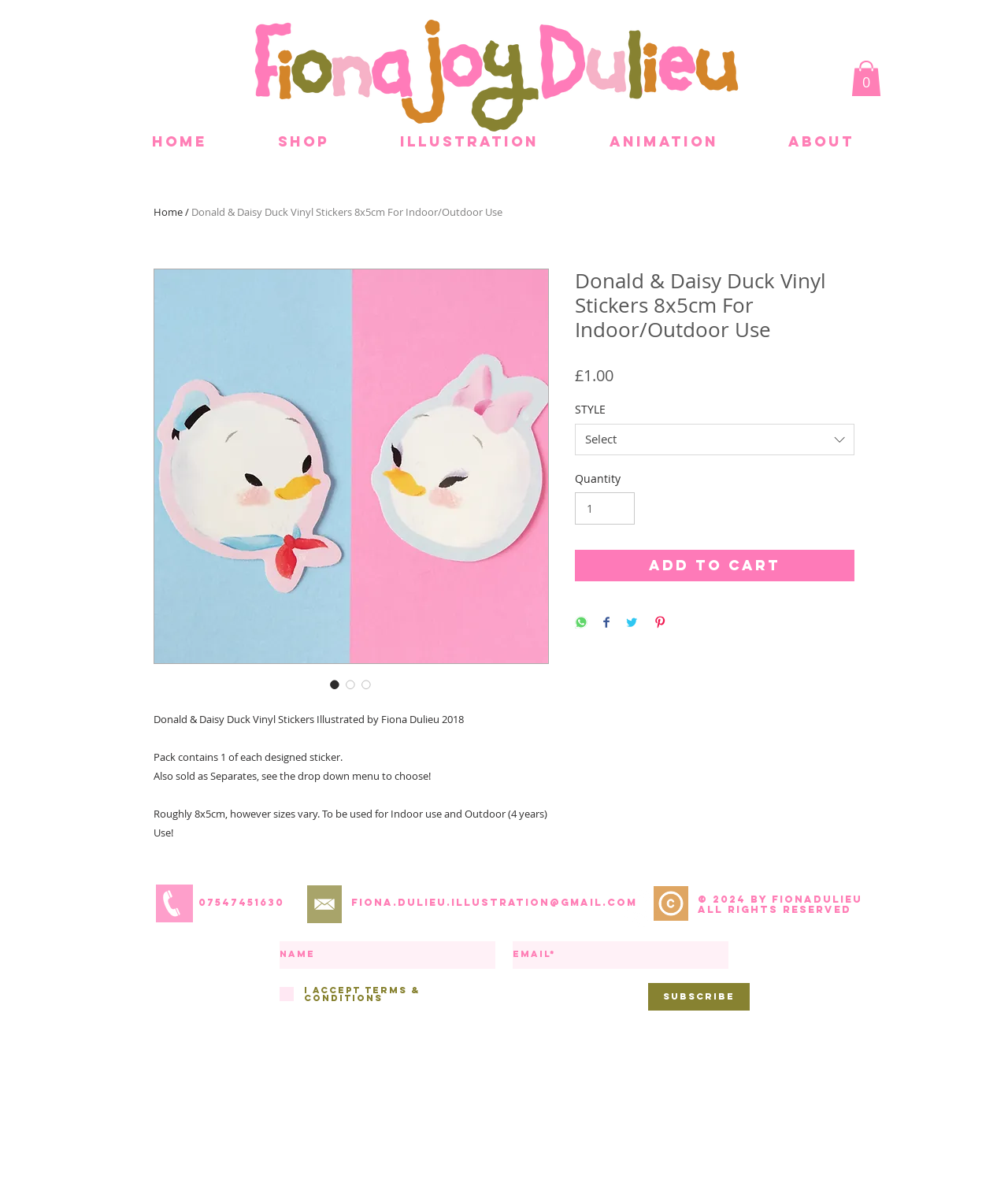Pinpoint the bounding box coordinates of the clickable area necessary to execute the following instruction: "Go to the home page". The coordinates should be given as four float numbers between 0 and 1, namely [left, top, right, bottom].

[0.116, 0.094, 0.241, 0.134]